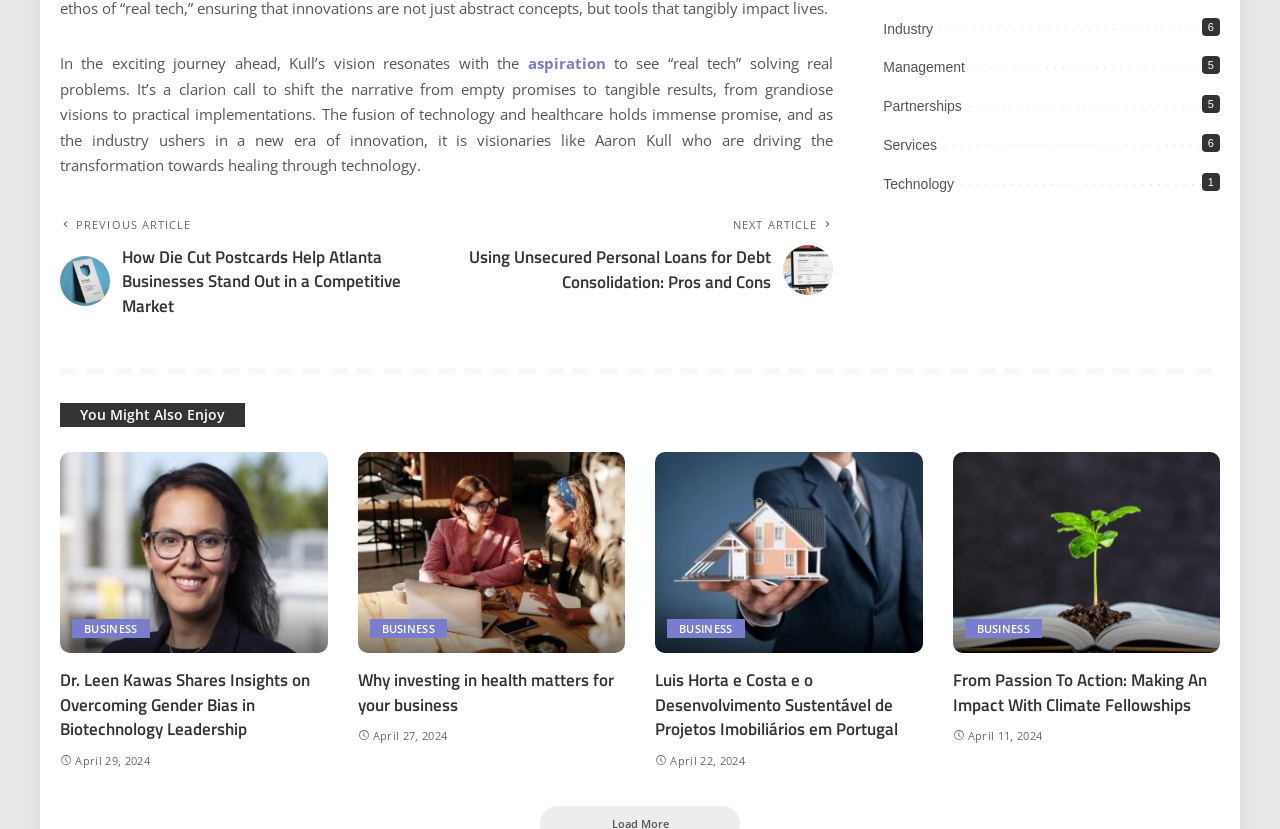Using the description: "Partnerships5", identify the bounding box of the corresponding UI element in the screenshot.

[0.69, 0.118, 0.751, 0.138]